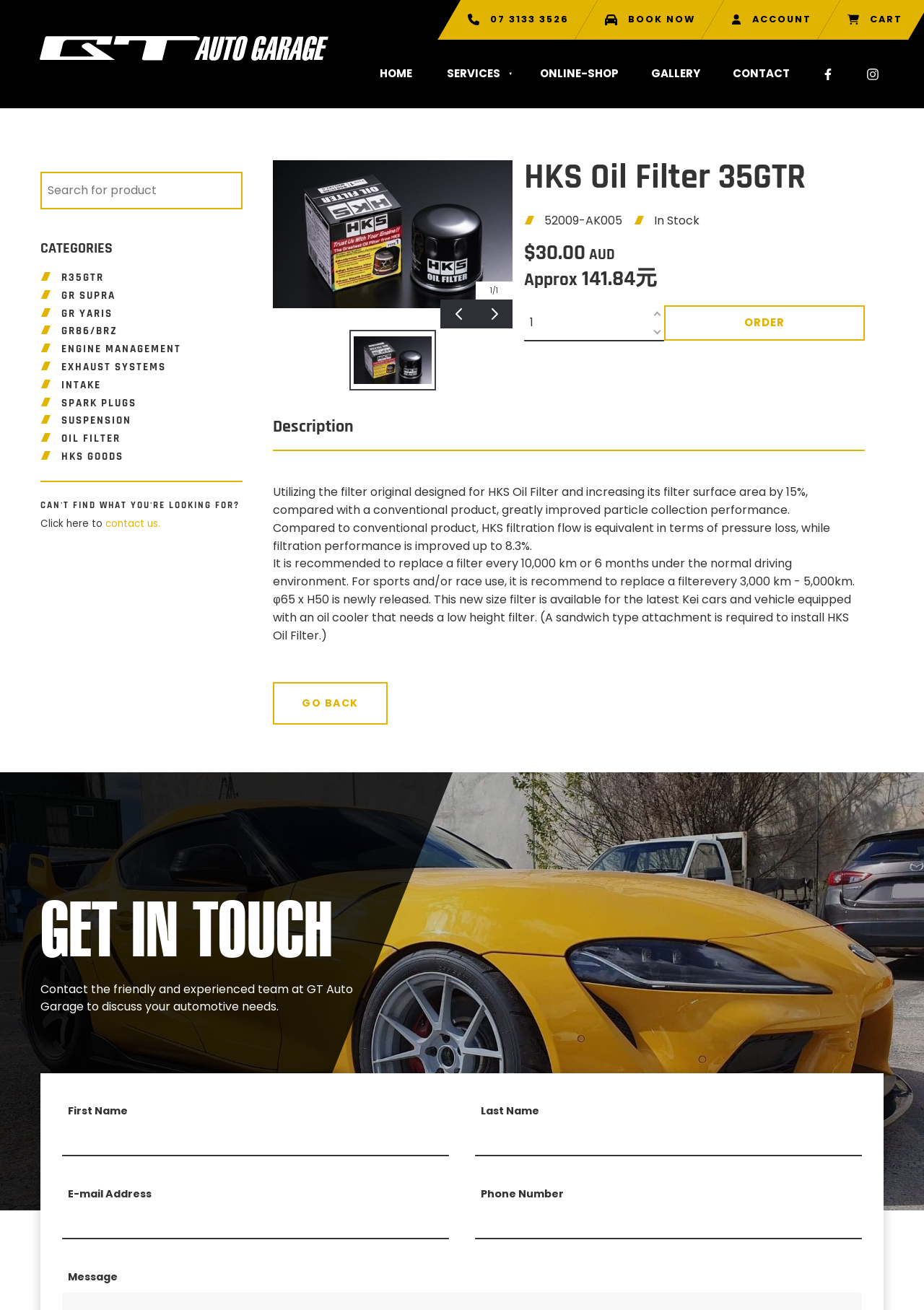Respond to the question with just a single word or phrase: 
How often should the oil filter be replaced?

Every 10,000 km or 6 months